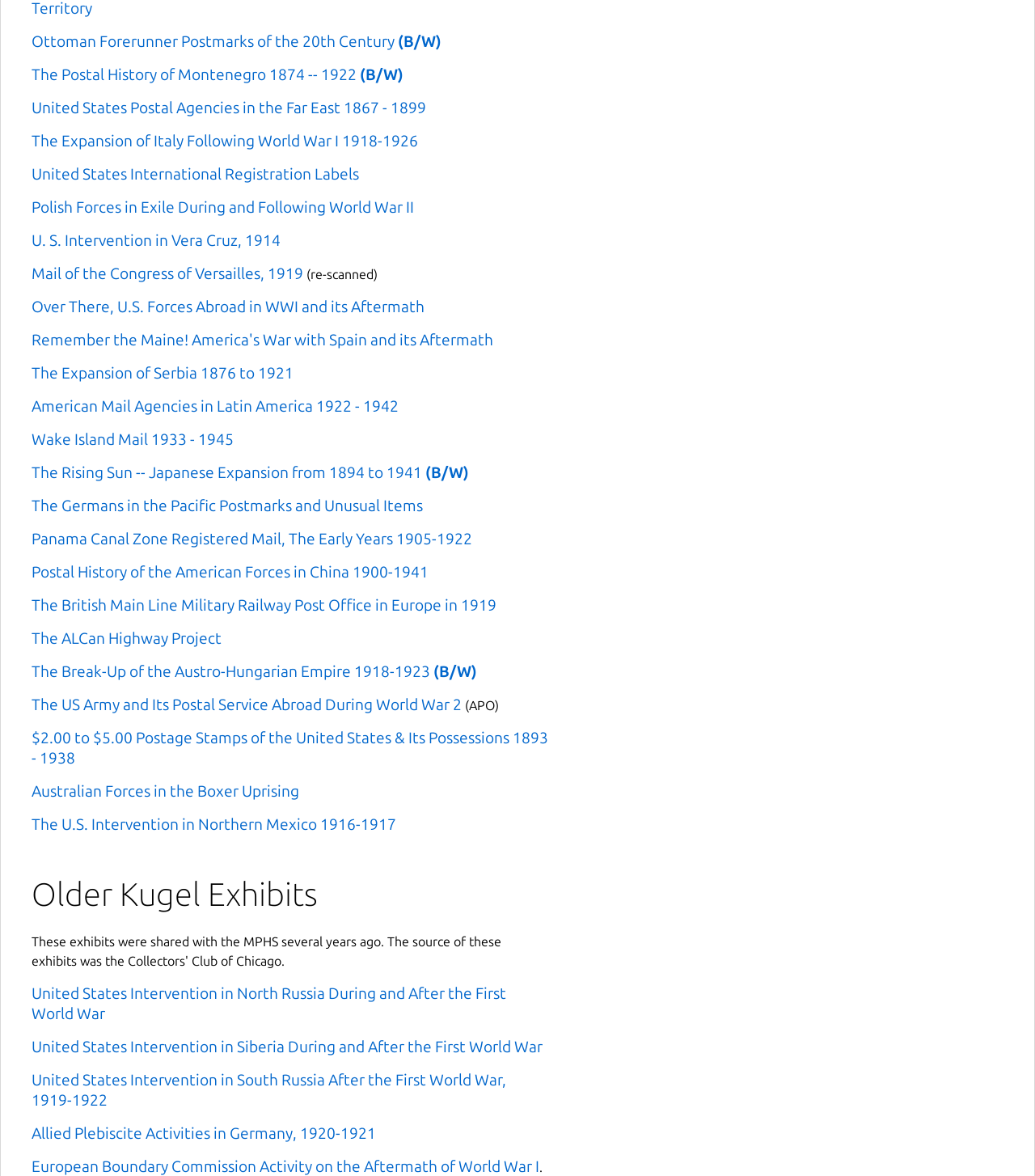Provide the bounding box coordinates of the UI element that matches the description: "(B/W)".

[0.419, 0.563, 0.461, 0.578]